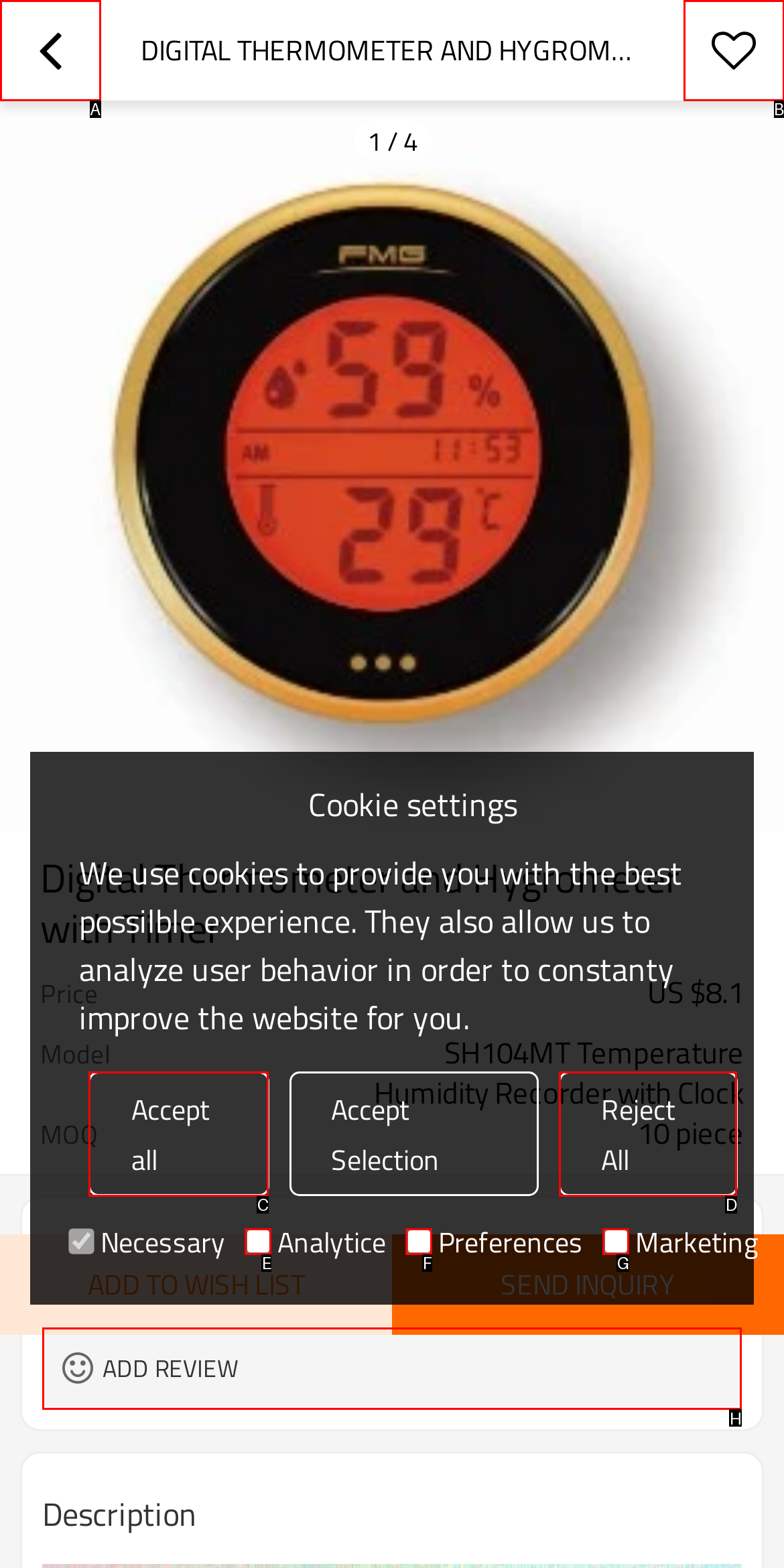Based on the task: Add a review for the product, which UI element should be clicked? Answer with the letter that corresponds to the correct option from the choices given.

H